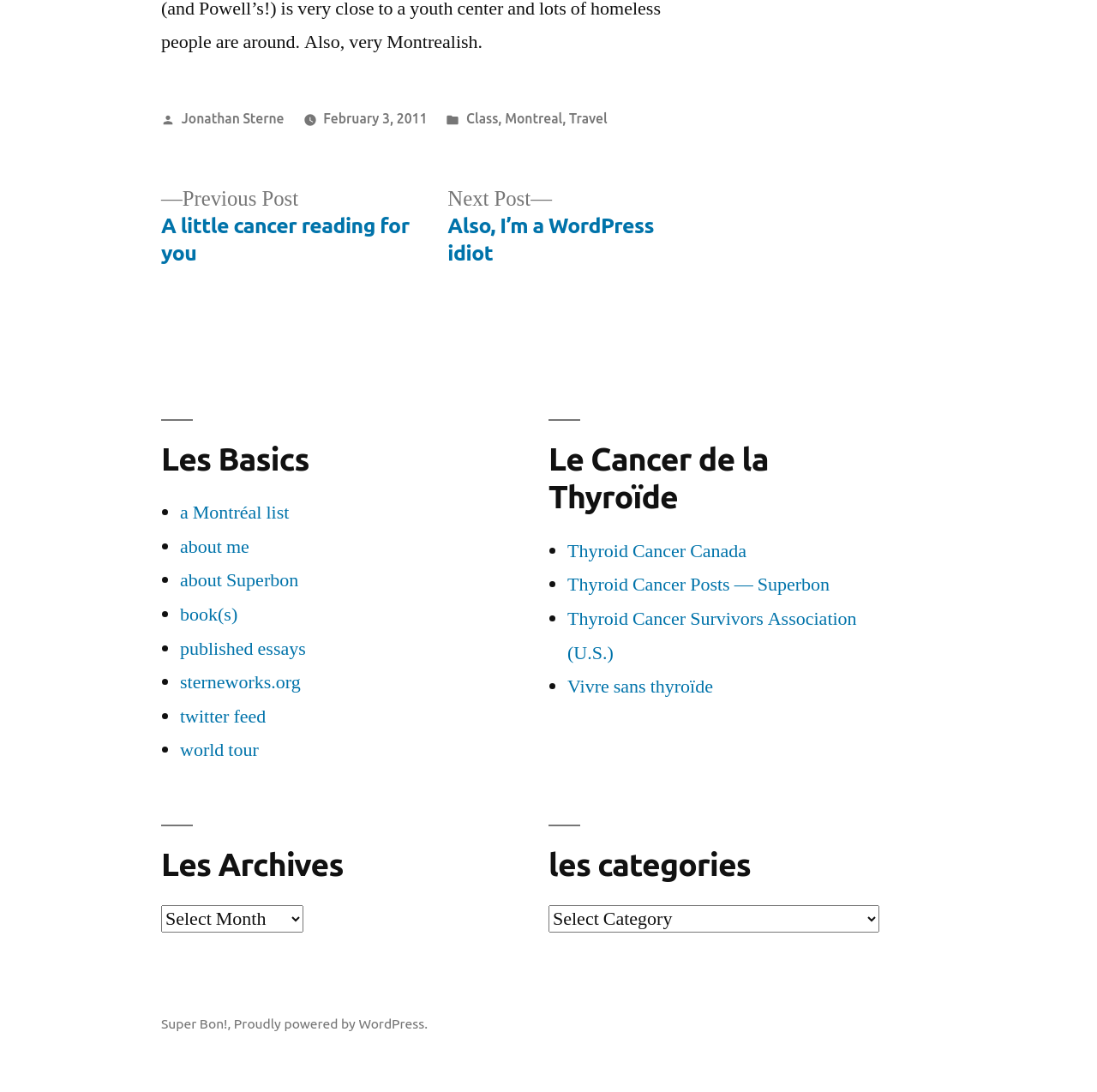Please identify the bounding box coordinates of the area I need to click to accomplish the following instruction: "Go to Jonathan Sterne's profile".

[0.165, 0.101, 0.259, 0.115]